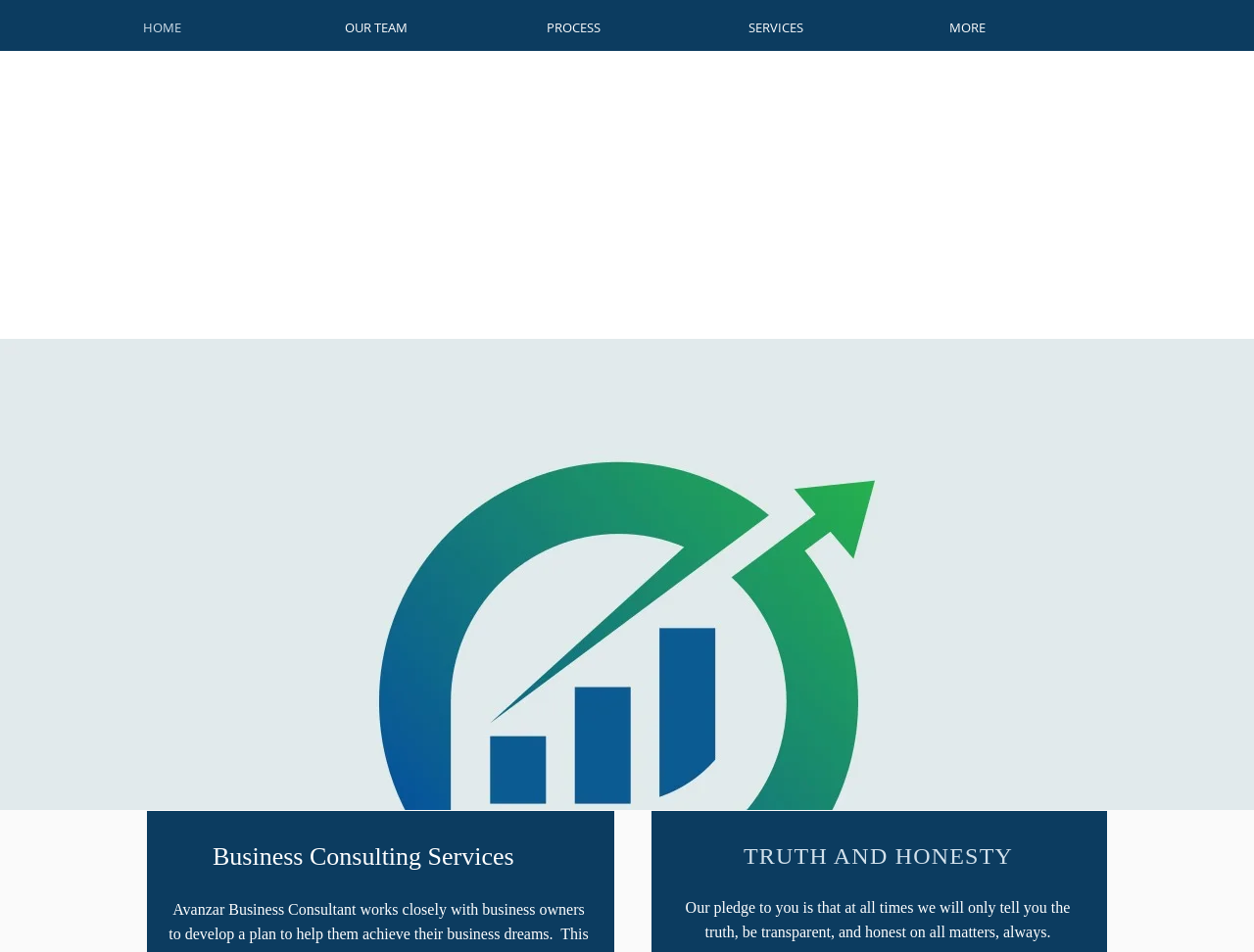Find the bounding box coordinates corresponding to the UI element with the description: "OUR TEAM". The coordinates should be formatted as [left, top, right, bottom], with values as floats between 0 and 1.

[0.259, 0.005, 0.42, 0.053]